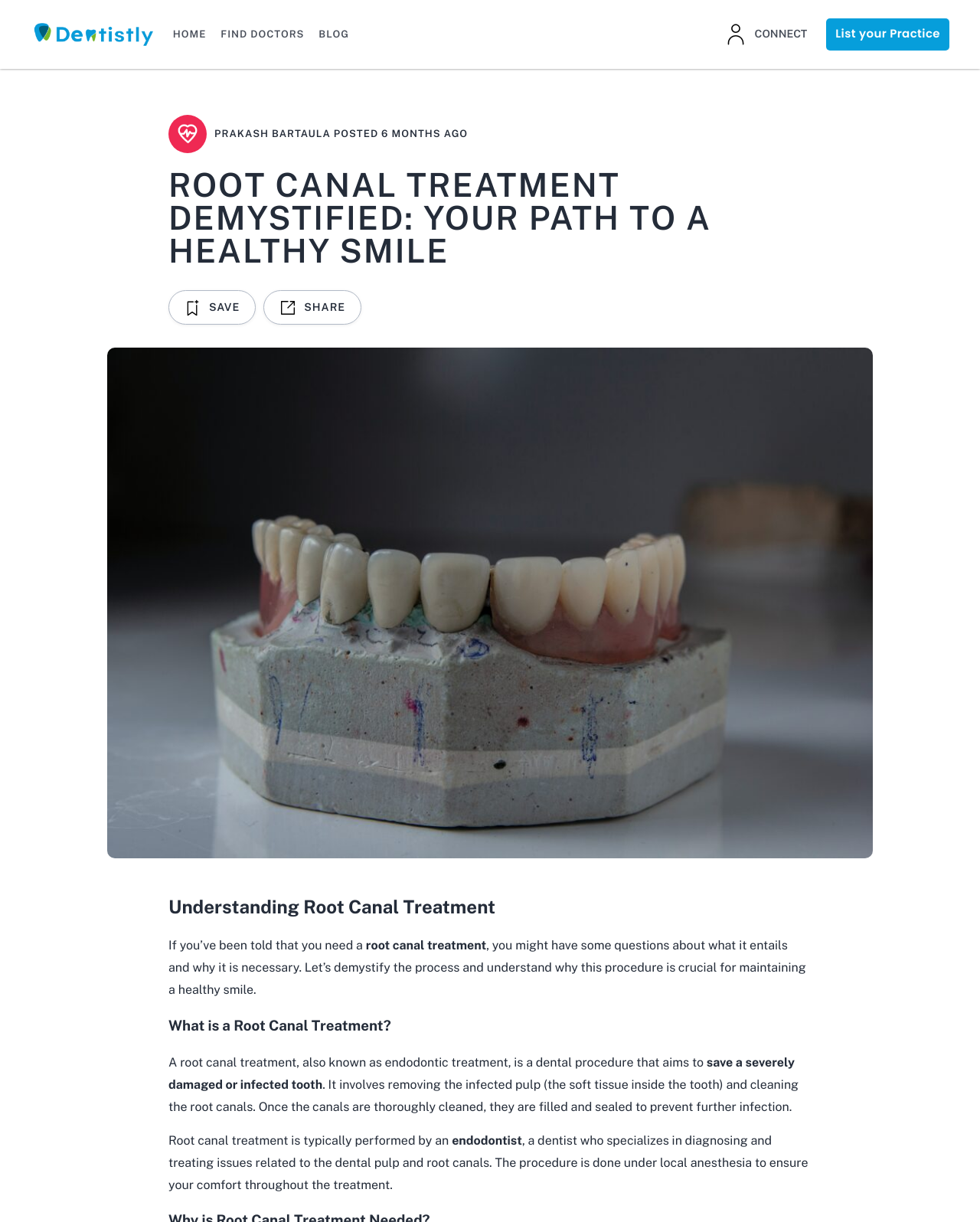Using floating point numbers between 0 and 1, provide the bounding box coordinates in the format (top-left x, top-left y, bottom-right x, bottom-right y). Locate the UI element described here: 1 Save

[0.172, 0.237, 0.261, 0.266]